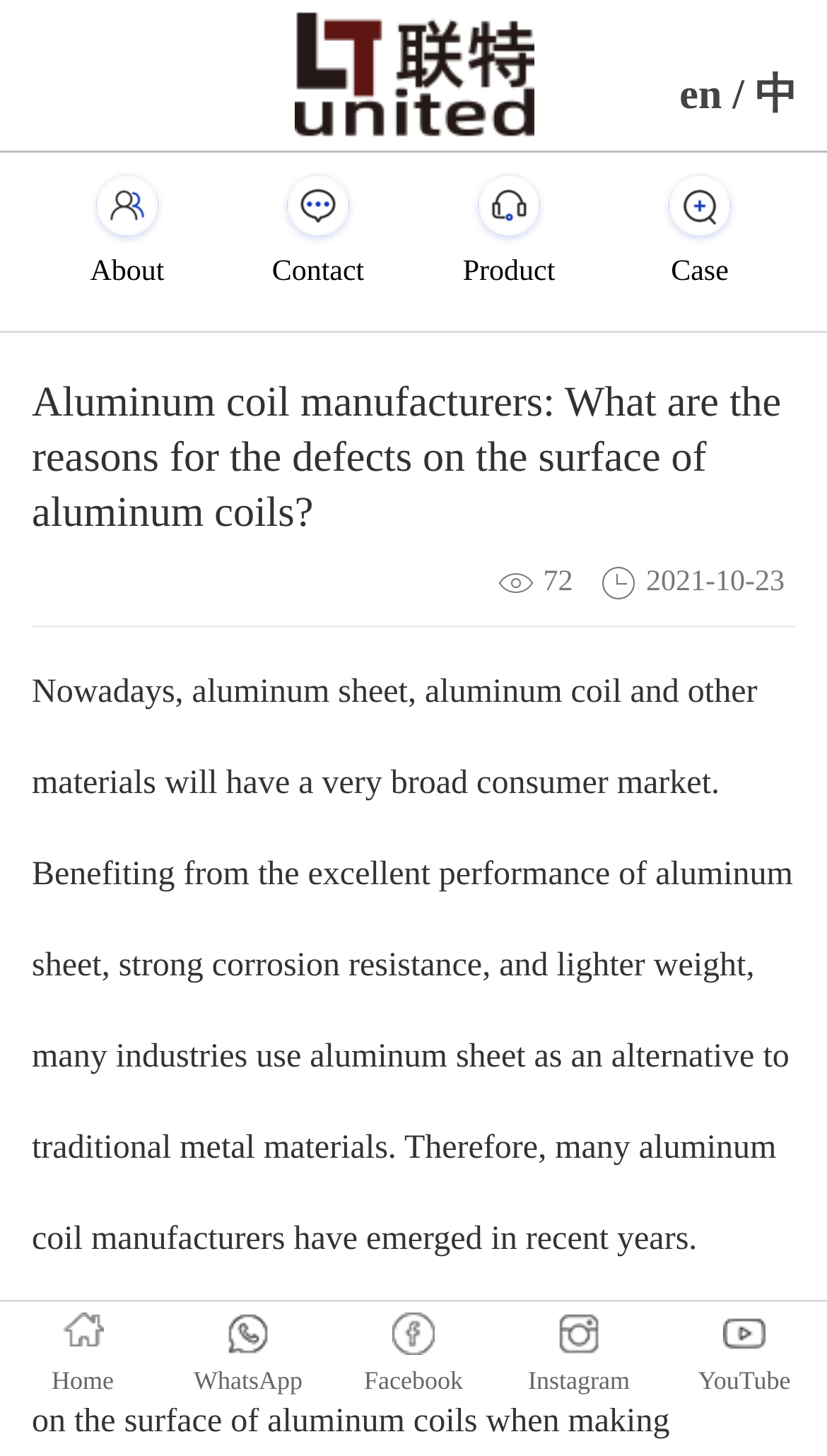Bounding box coordinates are specified in the format (top-left x, top-left y, bottom-right x, bottom-right y). All values are floating point numbers bounded between 0 and 1. Please provide the bounding box coordinate of the region this sentence describes: parent_node: en / 中

[0.355, 0.034, 0.645, 0.066]